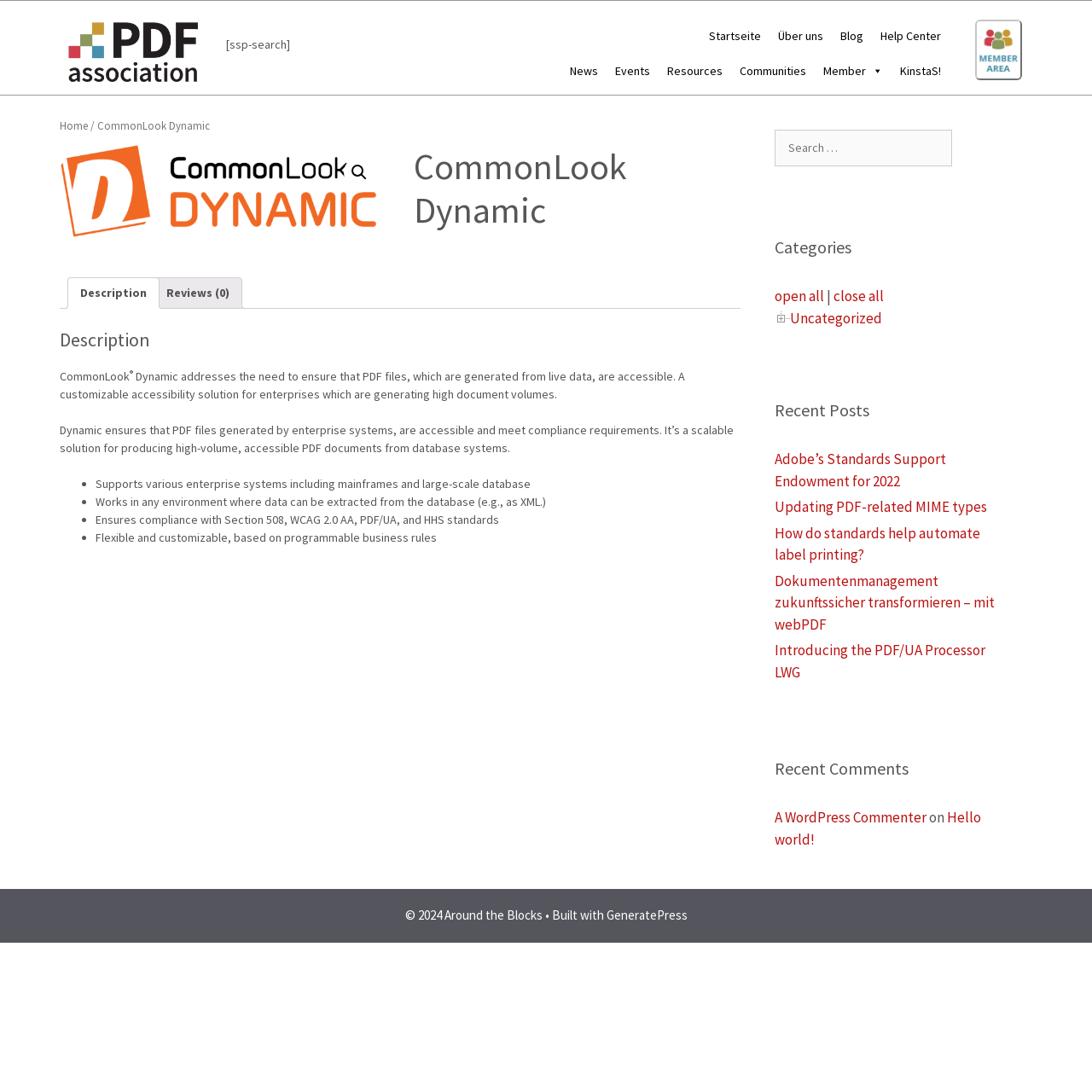What is the theme of the recent posts section?
Using the image, answer in one word or phrase.

PDF and document management